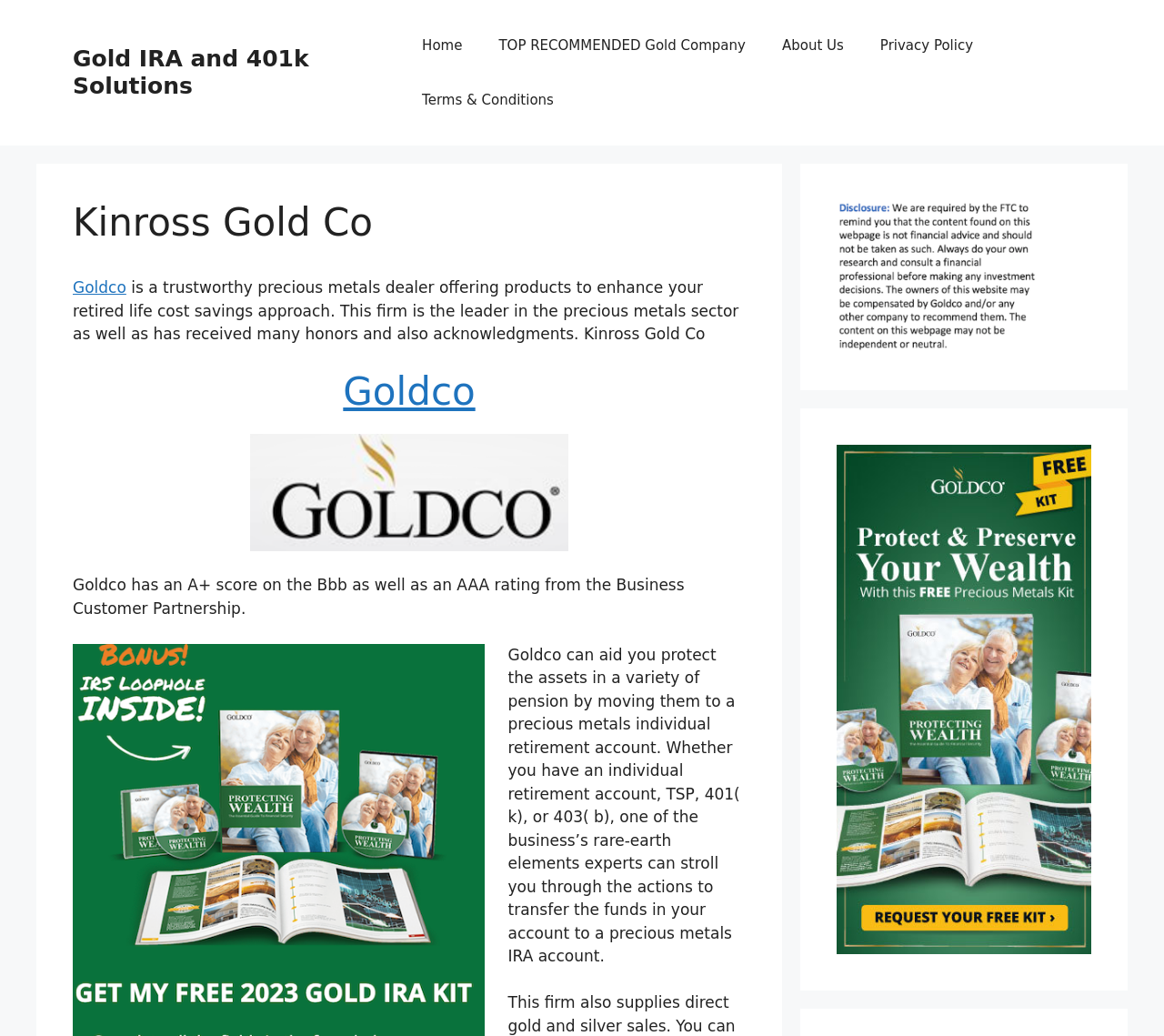Please find the bounding box coordinates of the clickable region needed to complete the following instruction: "Get more information on Goldco". The bounding box coordinates must consist of four float numbers between 0 and 1, i.e., [left, top, right, bottom].

[0.295, 0.357, 0.408, 0.4]